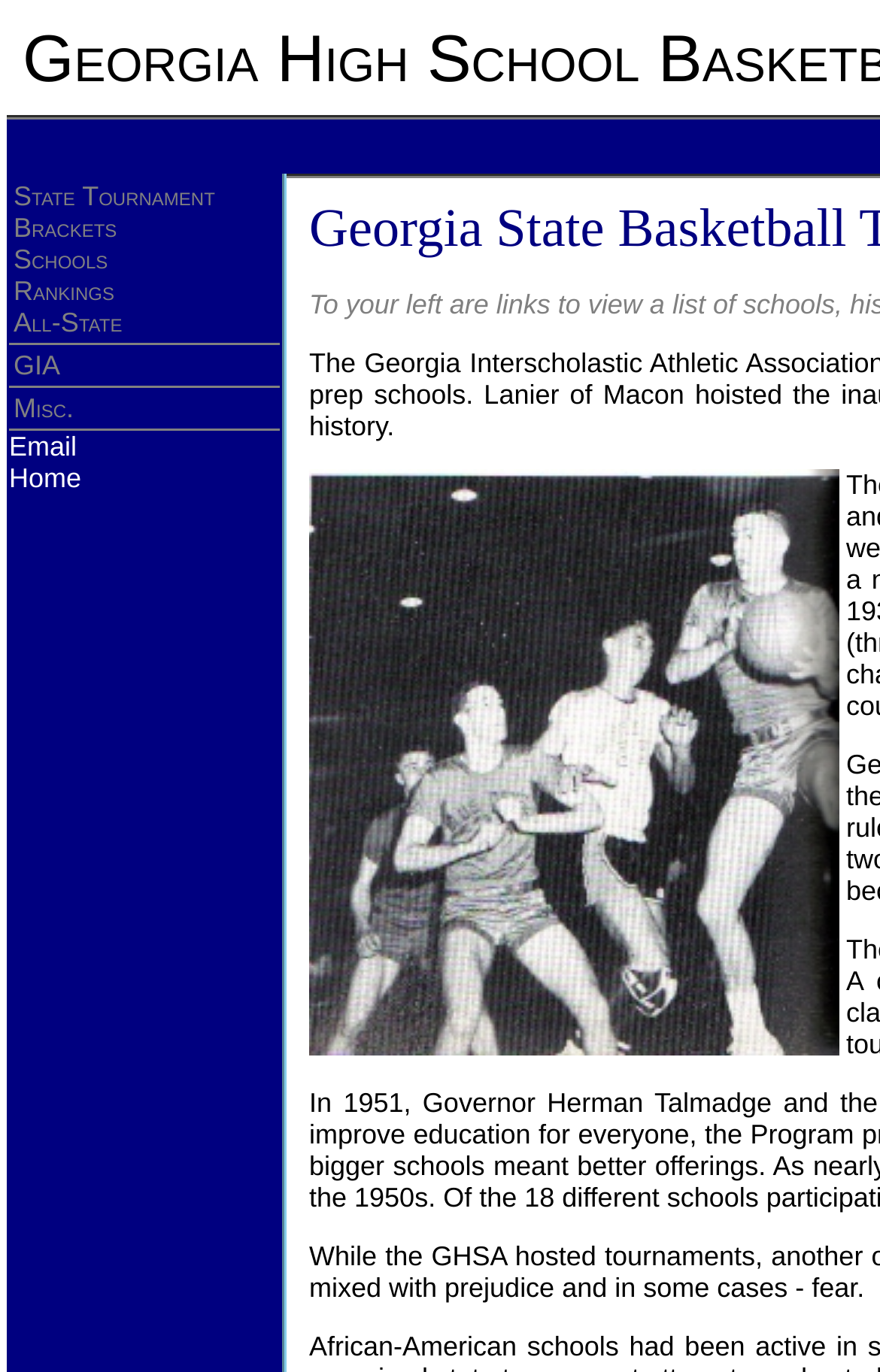Using the provided description: "name="submit" value="Post Review"", find the bounding box coordinates of the corresponding UI element. The output should be four float numbers between 0 and 1, in the format [left, top, right, bottom].

None